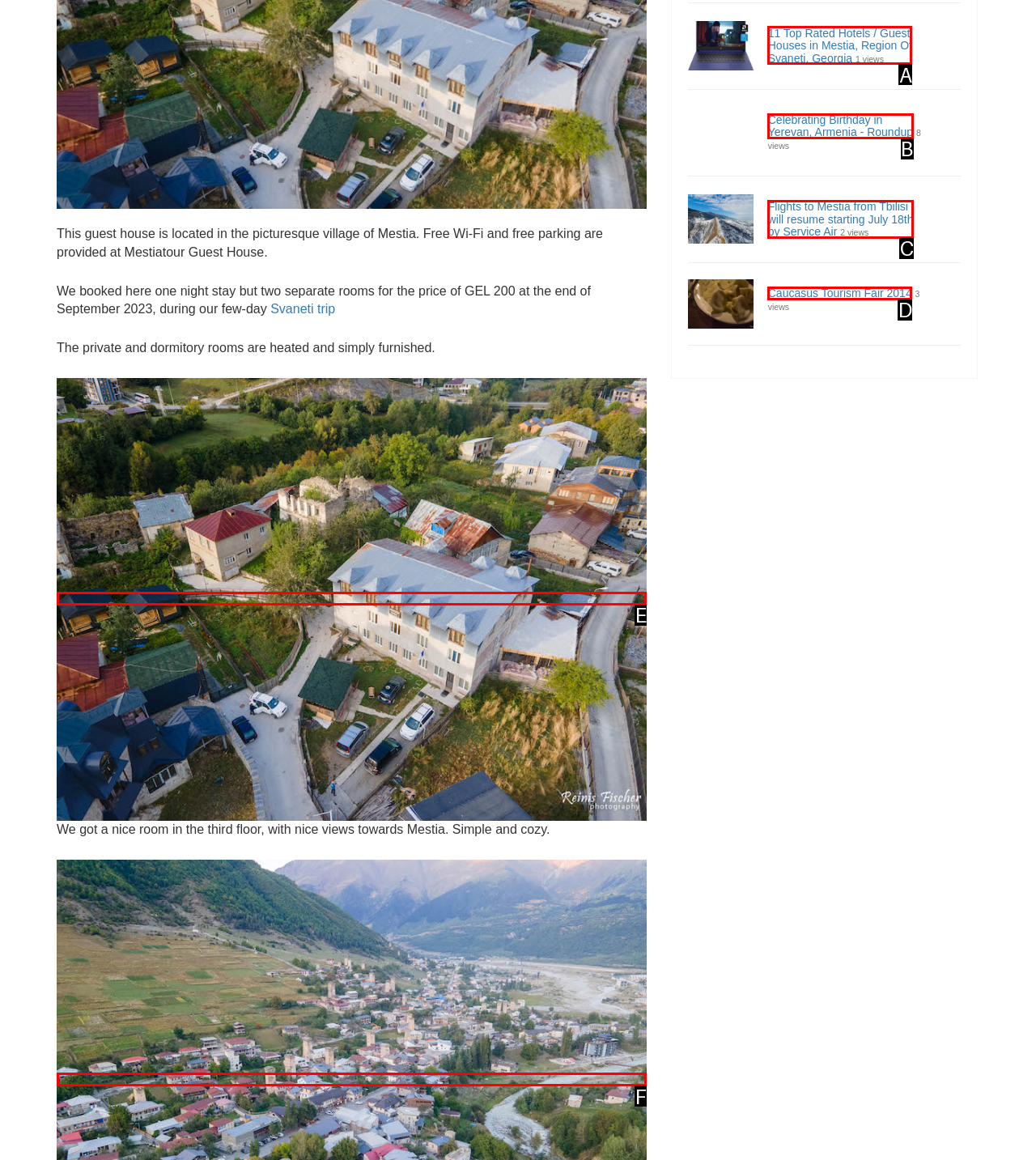Choose the option that matches the following description: Caucasus Tourism Fair 2014
Answer with the letter of the correct option.

D